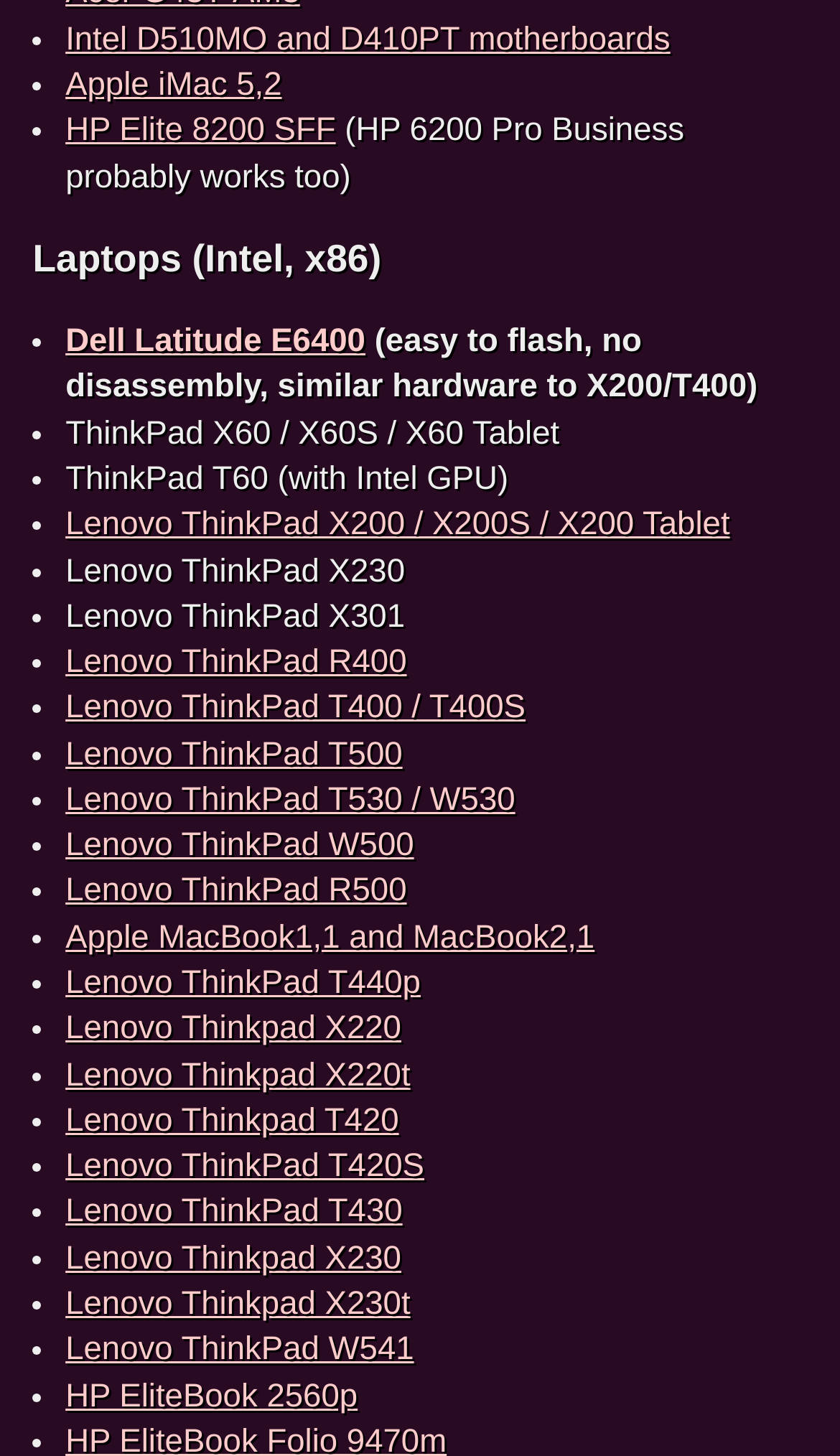How many ThinkPad models are listed?
Refer to the image and provide a one-word or short phrase answer.

13